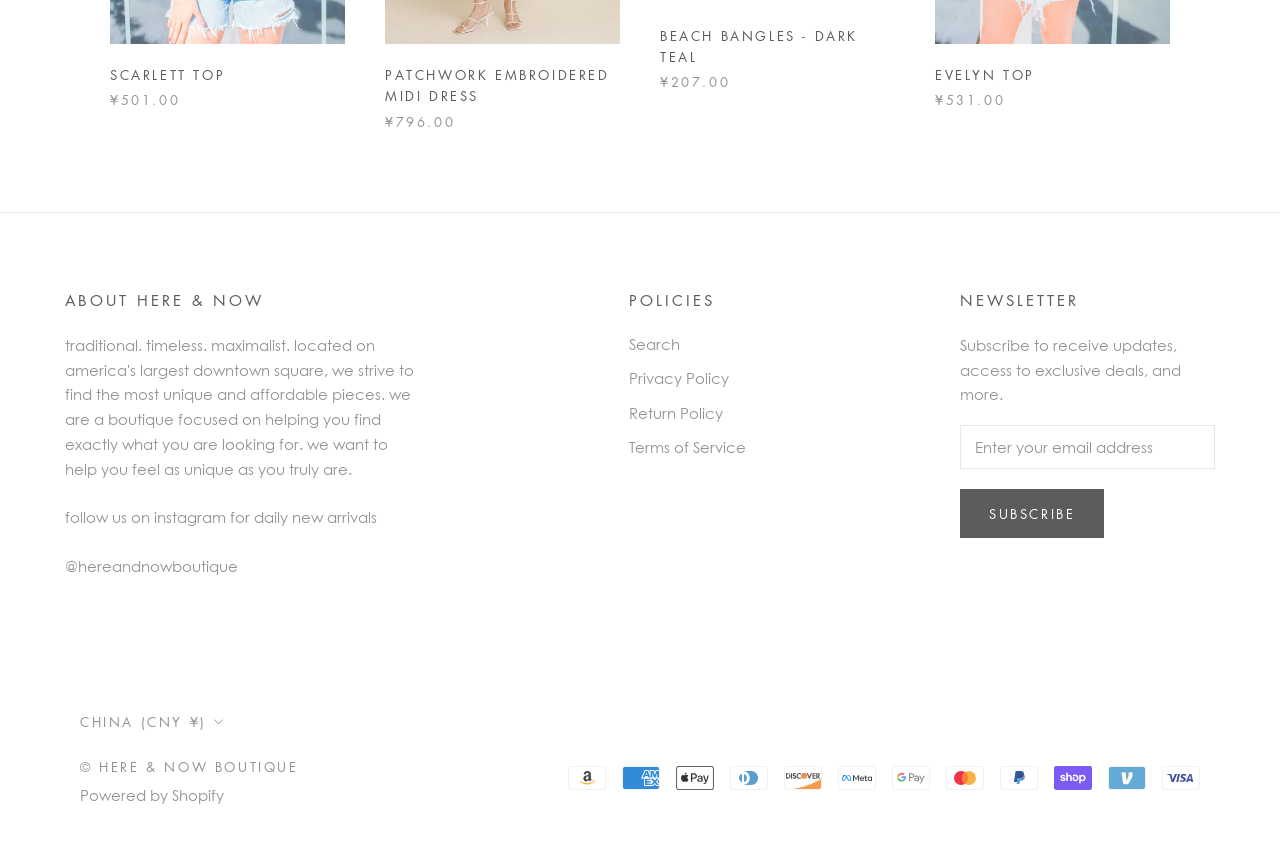How many payment methods are accepted?
Using the image as a reference, answer the question with a short word or phrase.

12